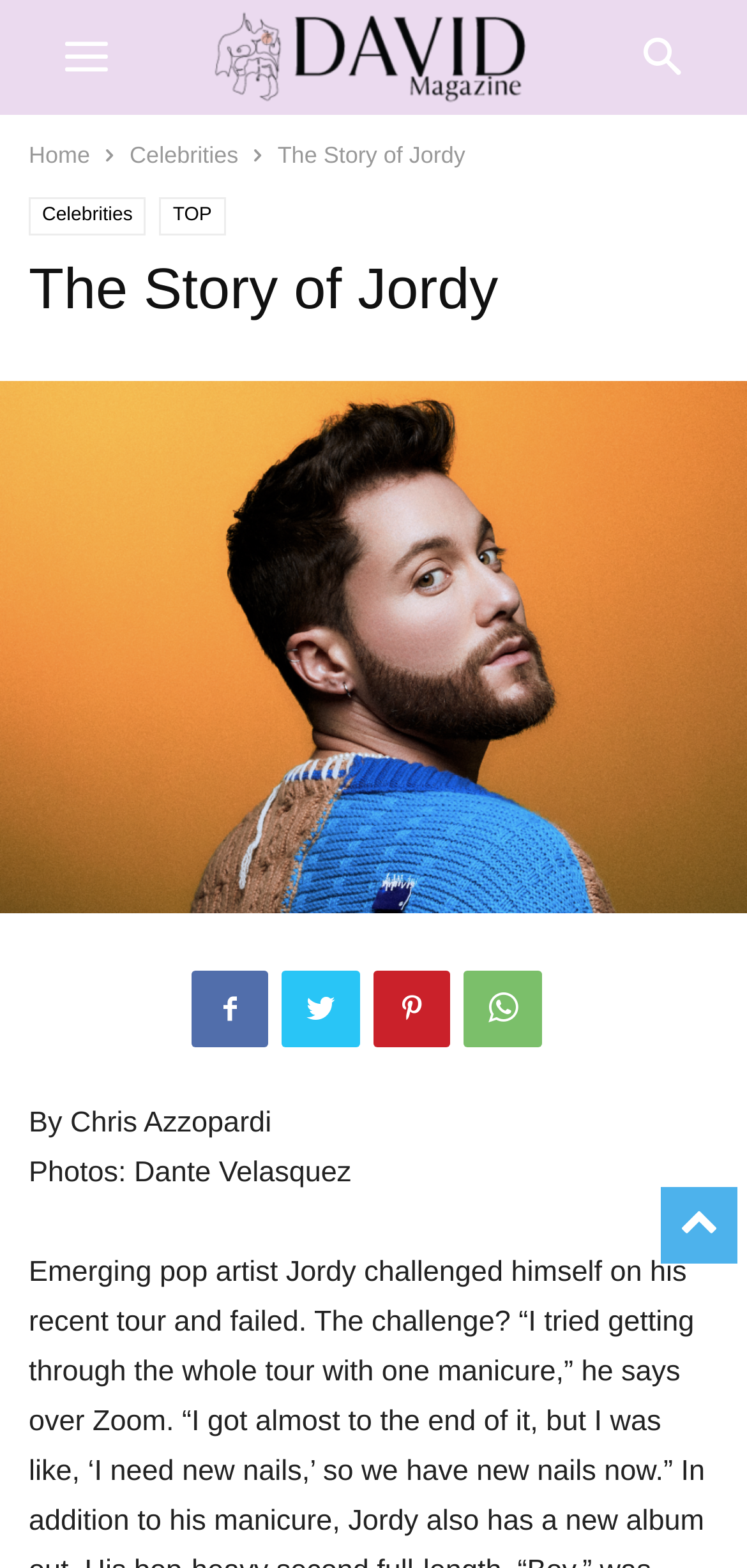Find the bounding box coordinates of the clickable element required to execute the following instruction: "Check the Student Achievement Corner". Provide the coordinates as four float numbers between 0 and 1, i.e., [left, top, right, bottom].

None